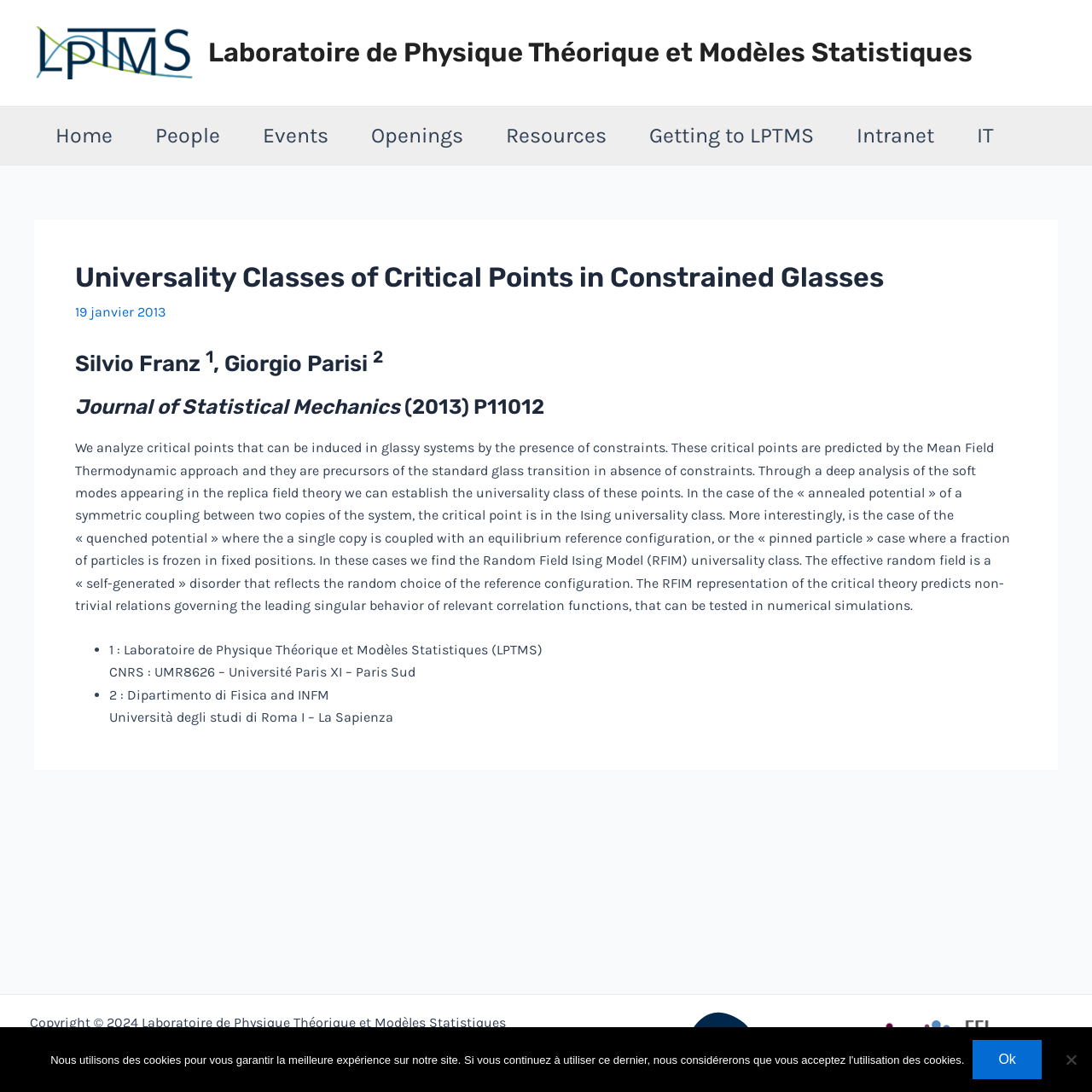Please identify the bounding box coordinates of the area that needs to be clicked to fulfill the following instruction: "navigate to Home."

[0.031, 0.098, 0.123, 0.151]